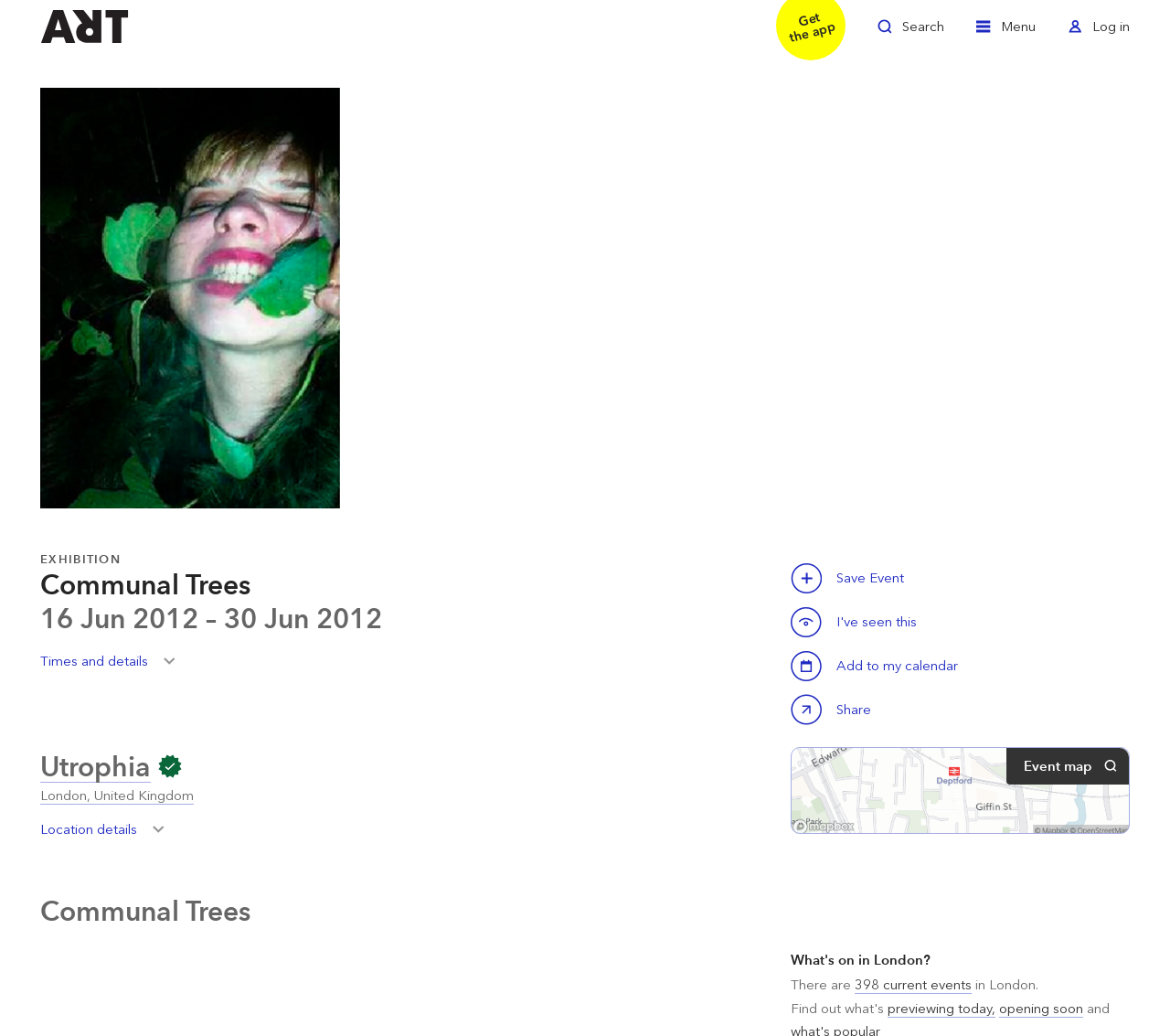Provide a short answer using a single word or phrase for the following question: 
How many current events are in London?

398